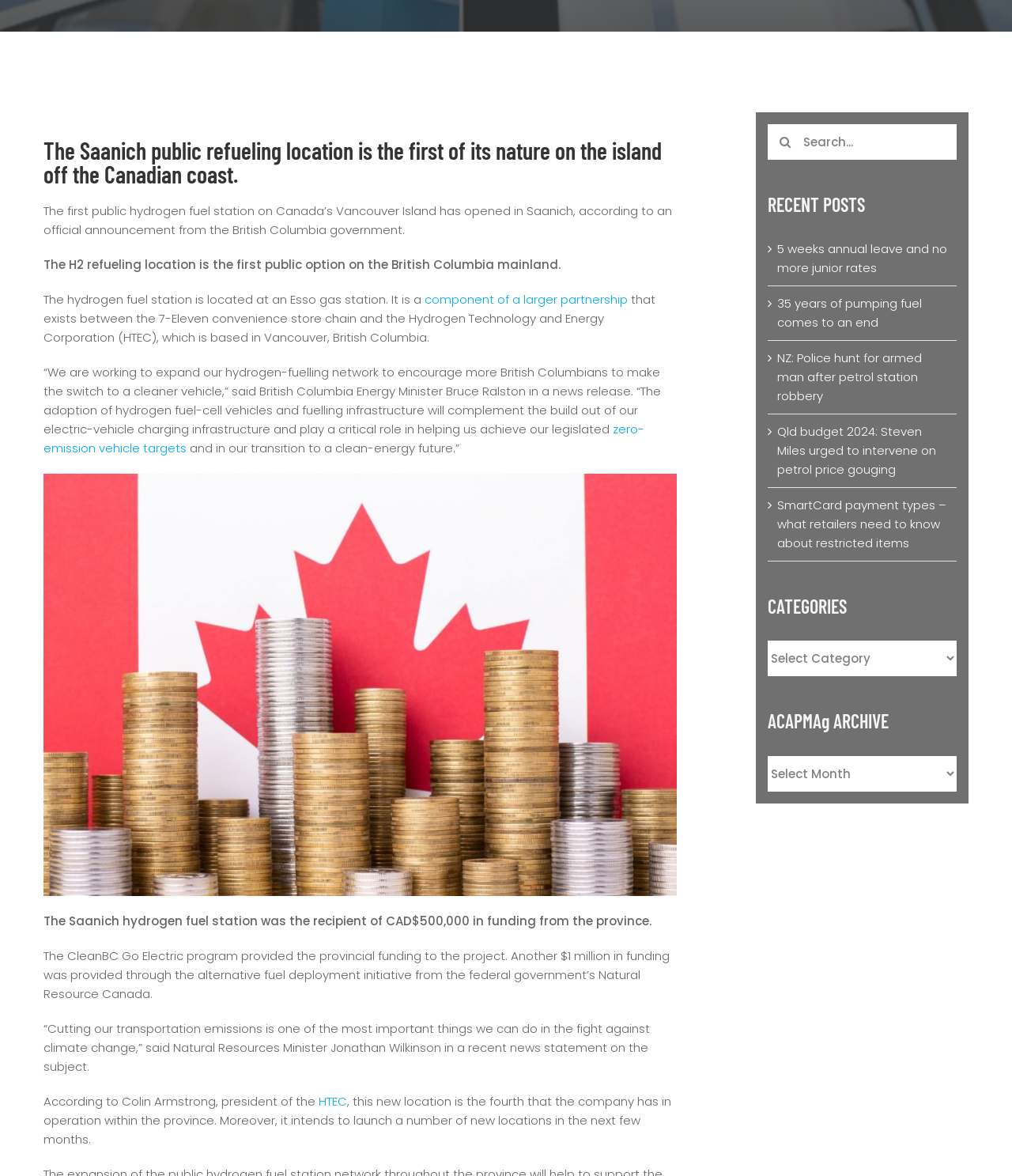Bounding box coordinates are specified in the format (top-left x, top-left y, bottom-right x, bottom-right y). All values are floating point numbers bounded between 0 and 1. Please provide the bounding box coordinate of the region this sentence describes: HTEC

[0.315, 0.929, 0.343, 0.943]